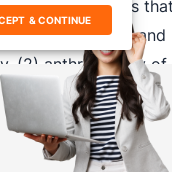Analyze the image and deliver a detailed answer to the question: What color is the blazer?

The caption describes the woman as dressed in a stylish white blazer, which indicates that the blazer is white in color.